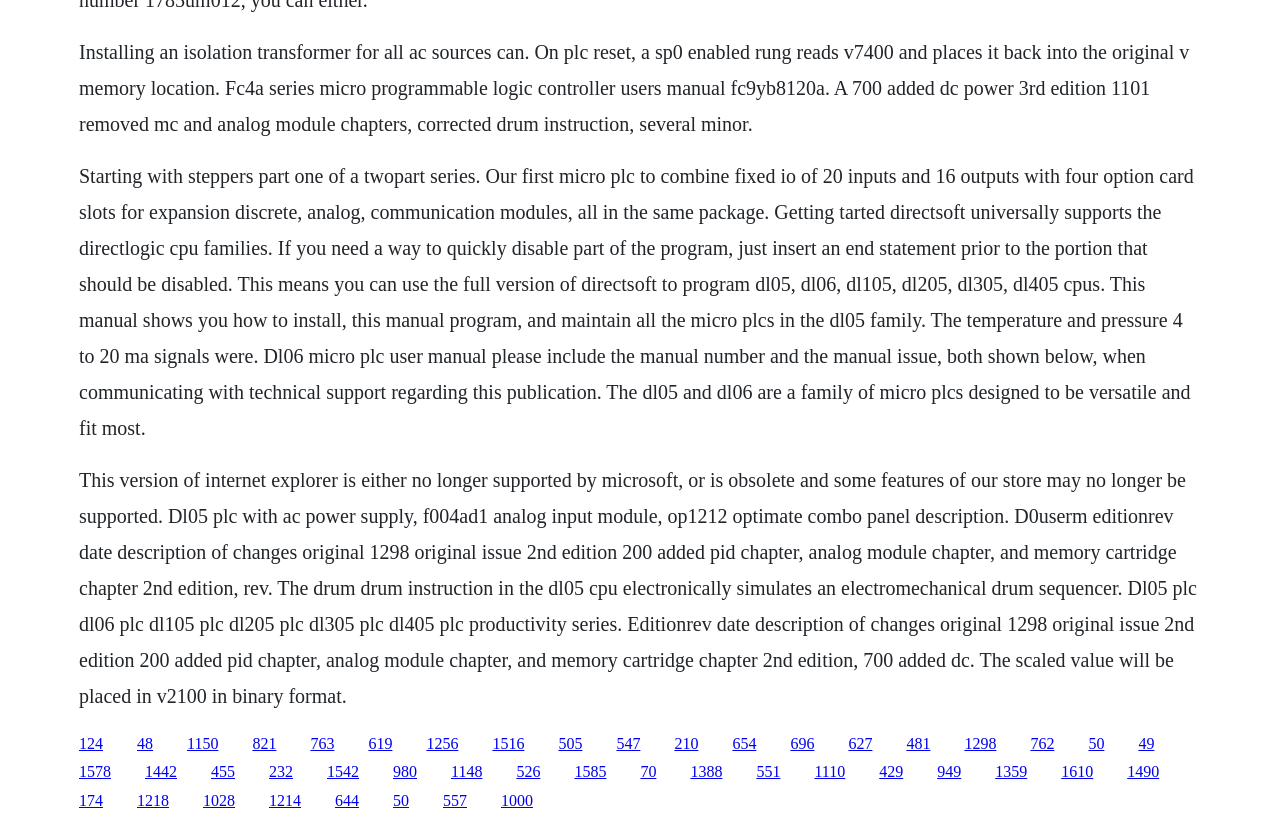Locate the bounding box of the UI element defined by this description: "1359". The coordinates should be given as four float numbers between 0 and 1, formatted as [left, top, right, bottom].

[0.778, 0.926, 0.803, 0.947]